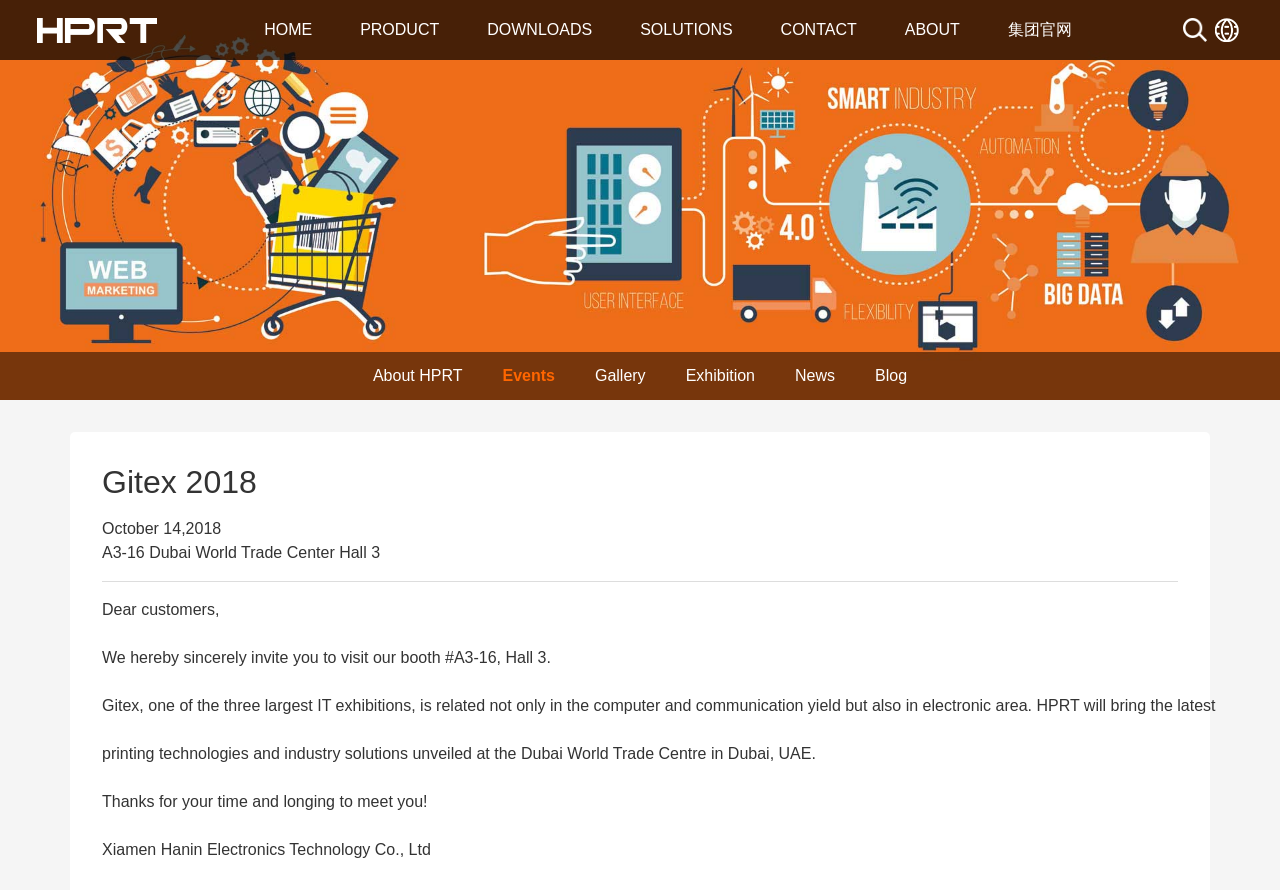Where is the Gitex exhibition held?
Analyze the screenshot and provide a detailed answer to the question.

The location of the Gitex exhibition can be found in the text 'printing technologies and industry solutions unveiled at the Dubai World Trade Centre in Dubai, UAE.' which is located in the middle of the webpage.